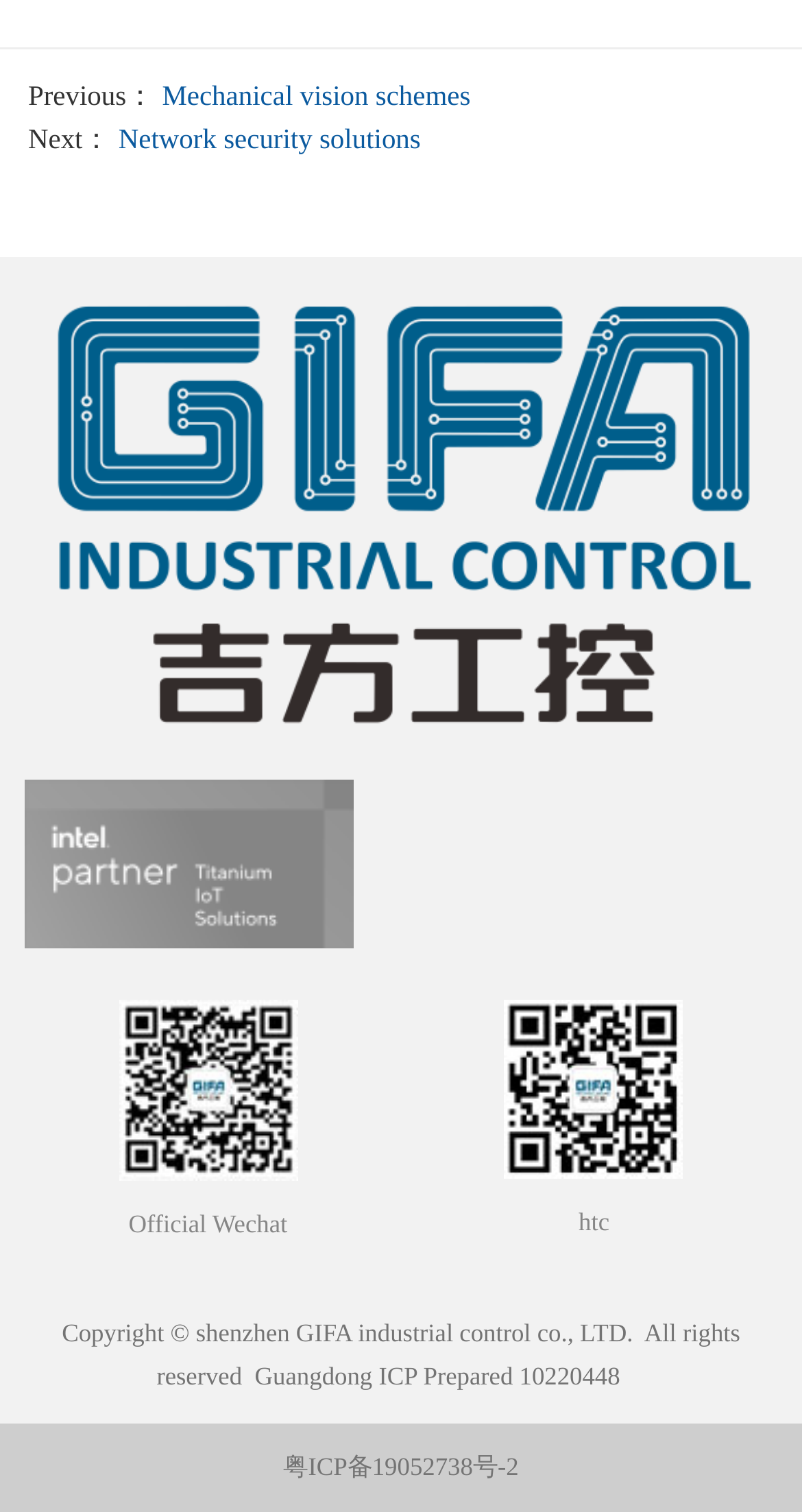What is the text on the bottom-right corner of the webpage?
Answer the question using a single word or phrase, according to the image.

粤ICP备19052738号-2